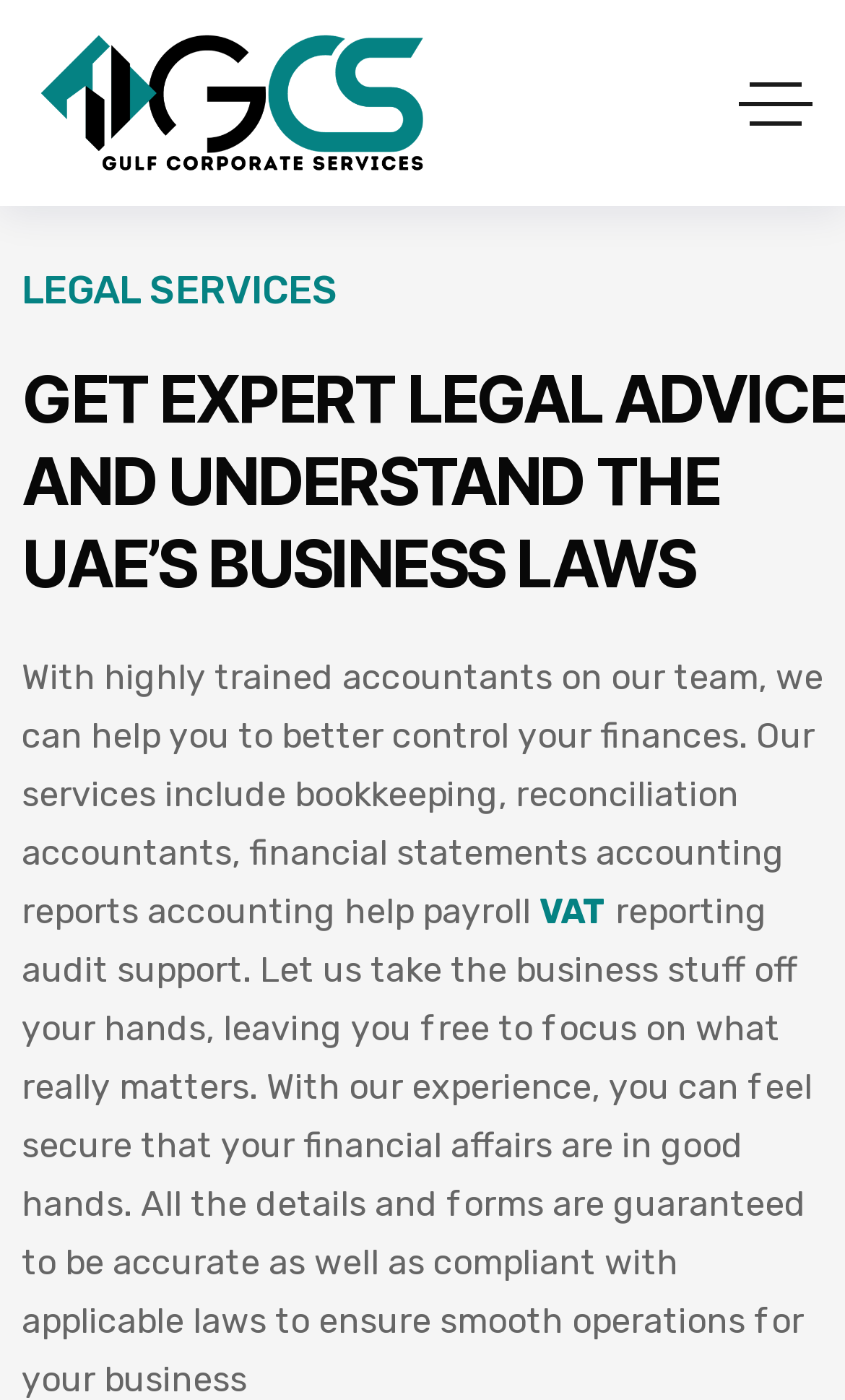Please find the bounding box coordinates (top-left x, top-left y, bottom-right x, bottom-right y) in the screenshot for the UI element described as follows: title="GCS Group"

[0.038, 0.023, 0.529, 0.124]